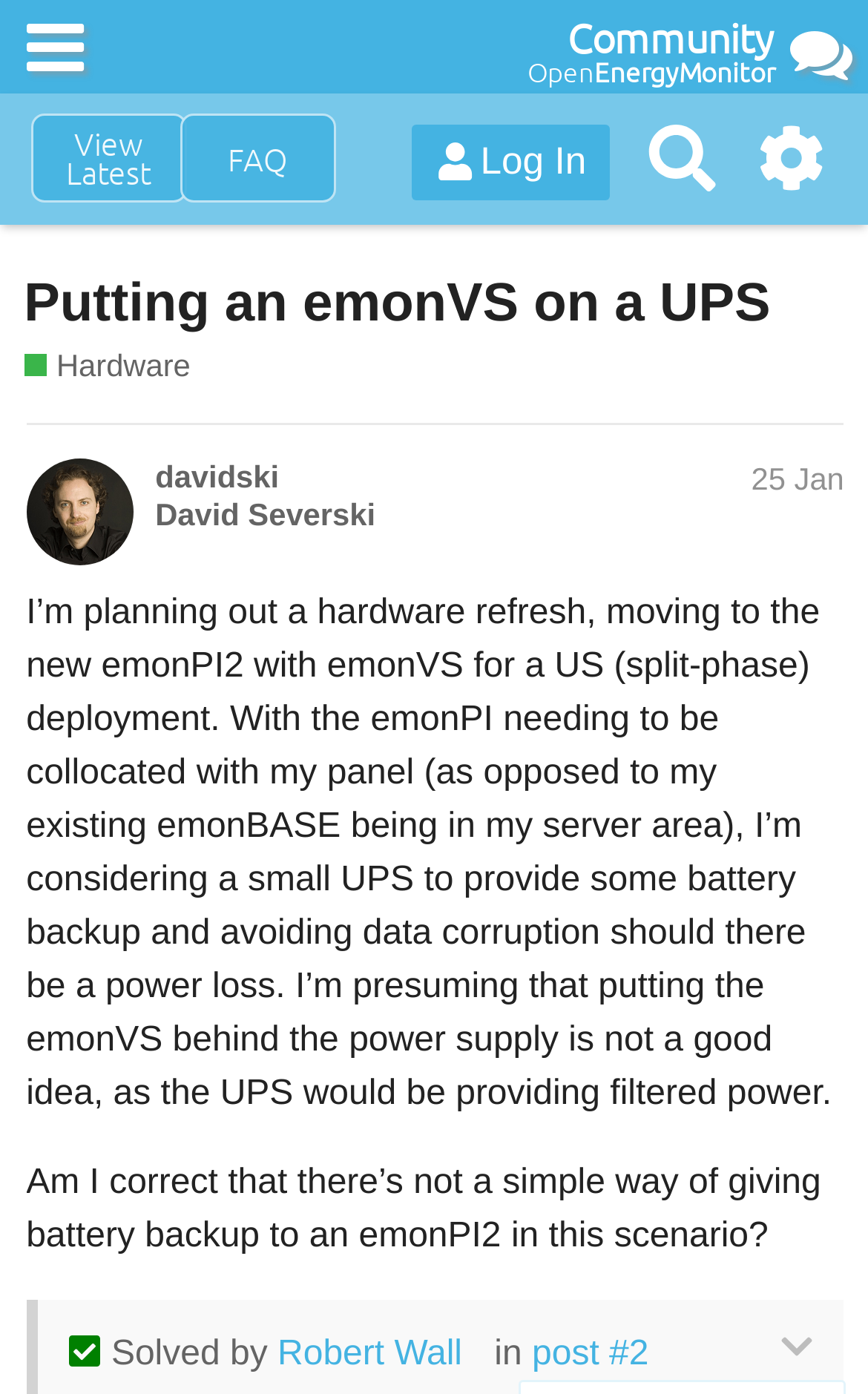Identify the bounding box coordinates of the element that should be clicked to fulfill this task: "Log In". The coordinates should be provided as four float numbers between 0 and 1, i.e., [left, top, right, bottom].

[0.474, 0.089, 0.704, 0.143]